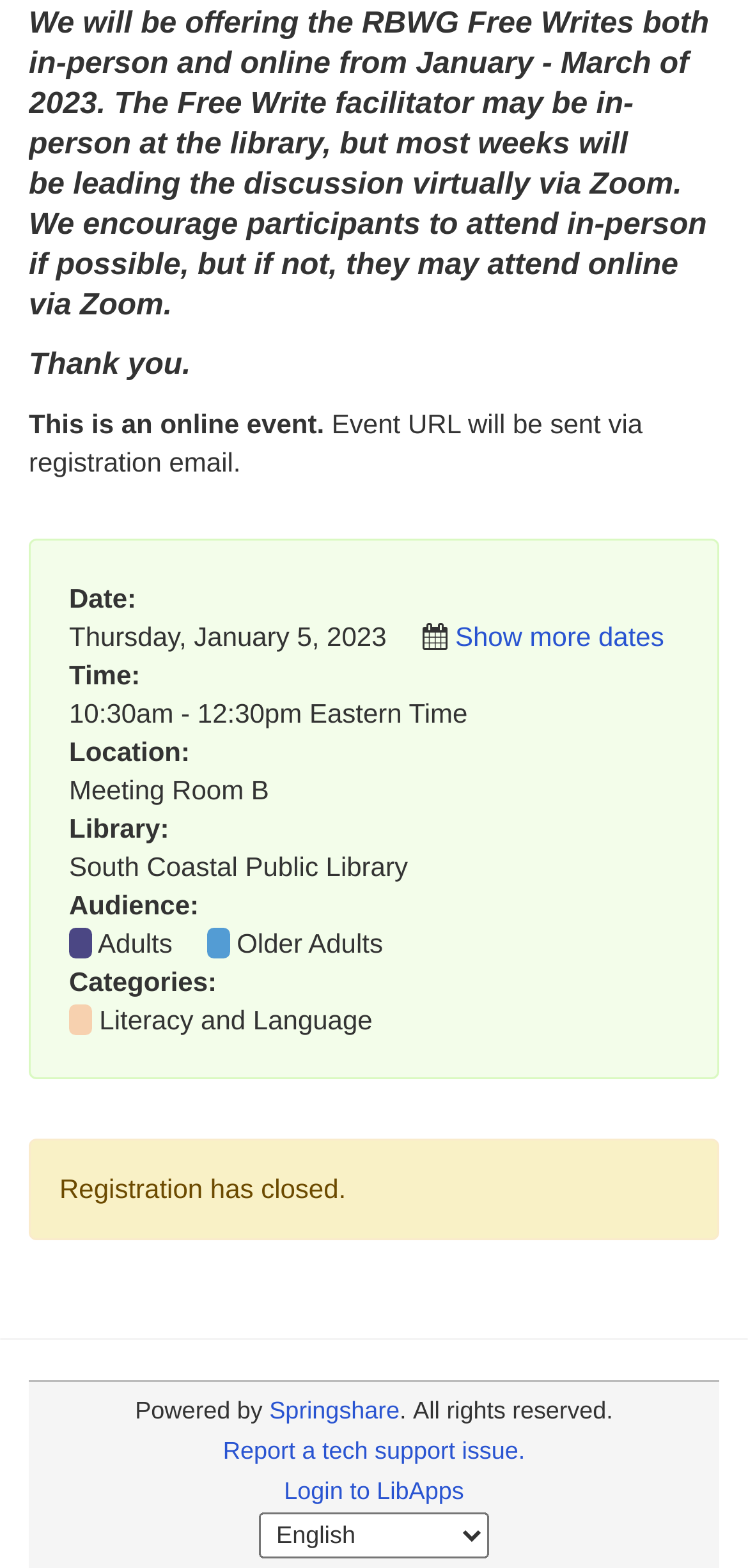Find the bounding box coordinates for the UI element that matches this description: "Springshare".

[0.36, 0.891, 0.534, 0.908]